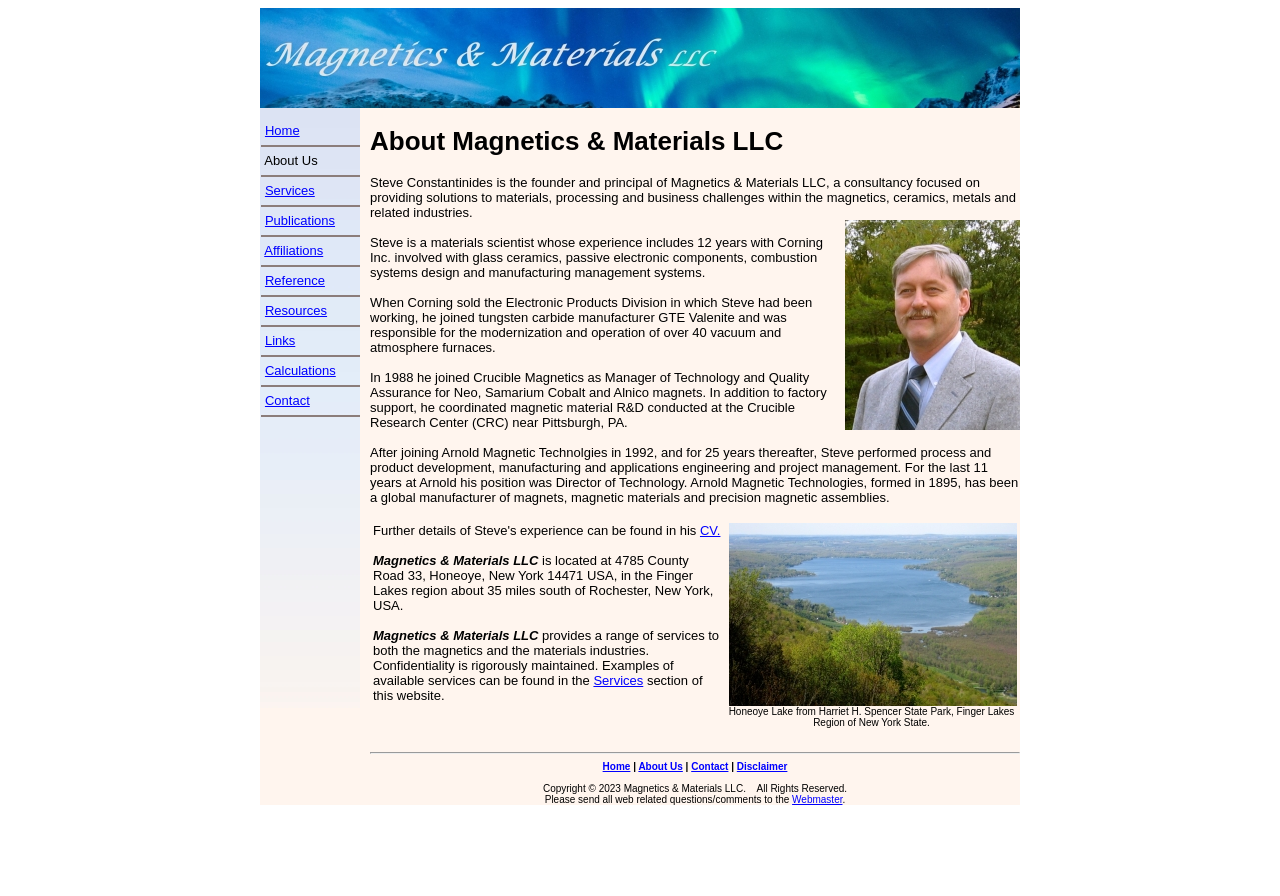What is the location of Magnetics & Materials LLC?
Please interpret the details in the image and answer the question thoroughly.

The location of Magnetics & Materials LLC can be found in the paragraph that describes the company's services, where it is mentioned that 'Magnetics & Materials LLC is located at 4785 County Road 33, Honeoye, New York 14471 USA, in the Finger Lakes region about 35 miles south of Rochester, New York, USA'.